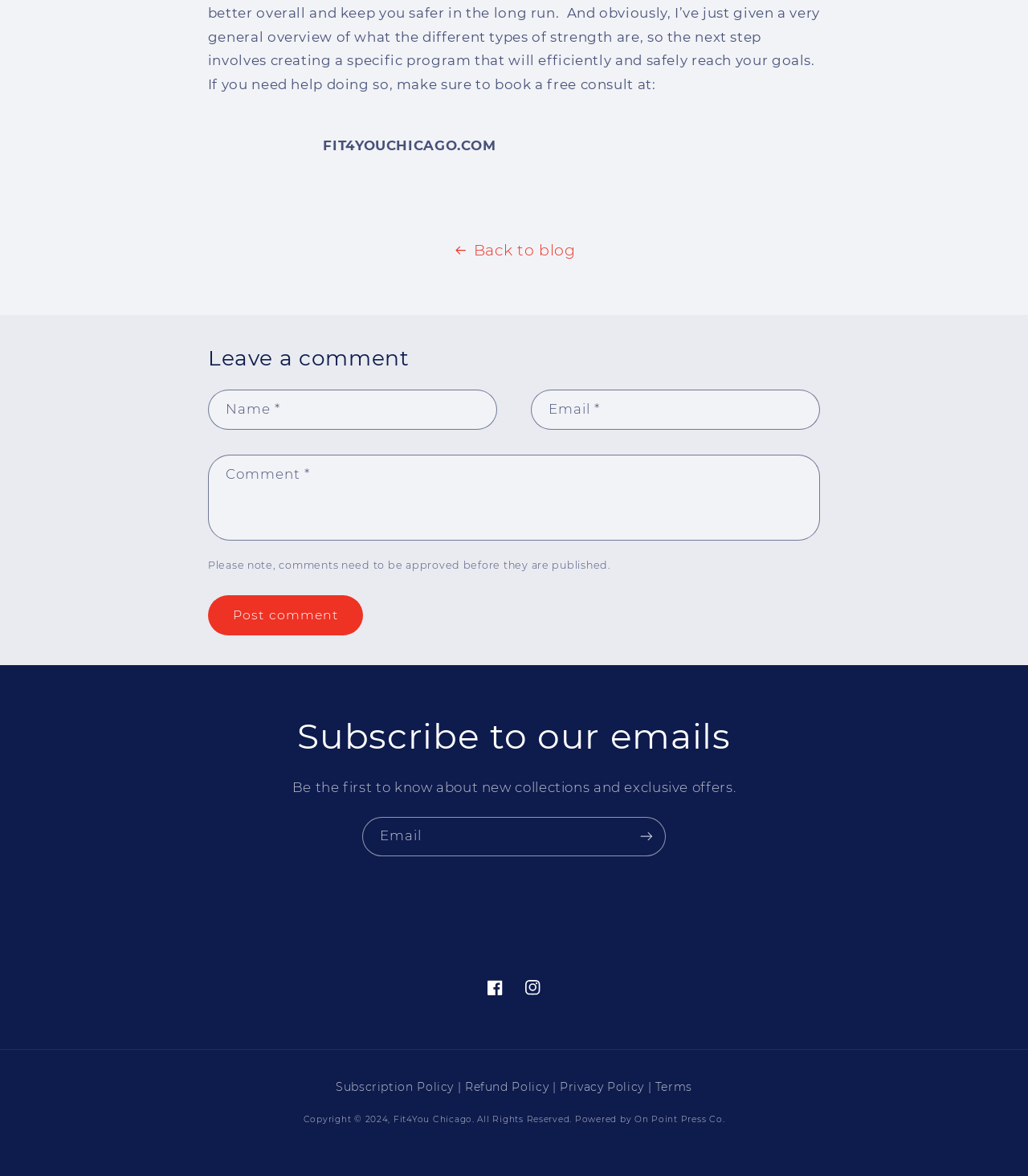Locate the bounding box of the UI element described in the following text: "parent_node: Email * name="comment[email]" placeholder="Email"".

[0.517, 0.332, 0.797, 0.364]